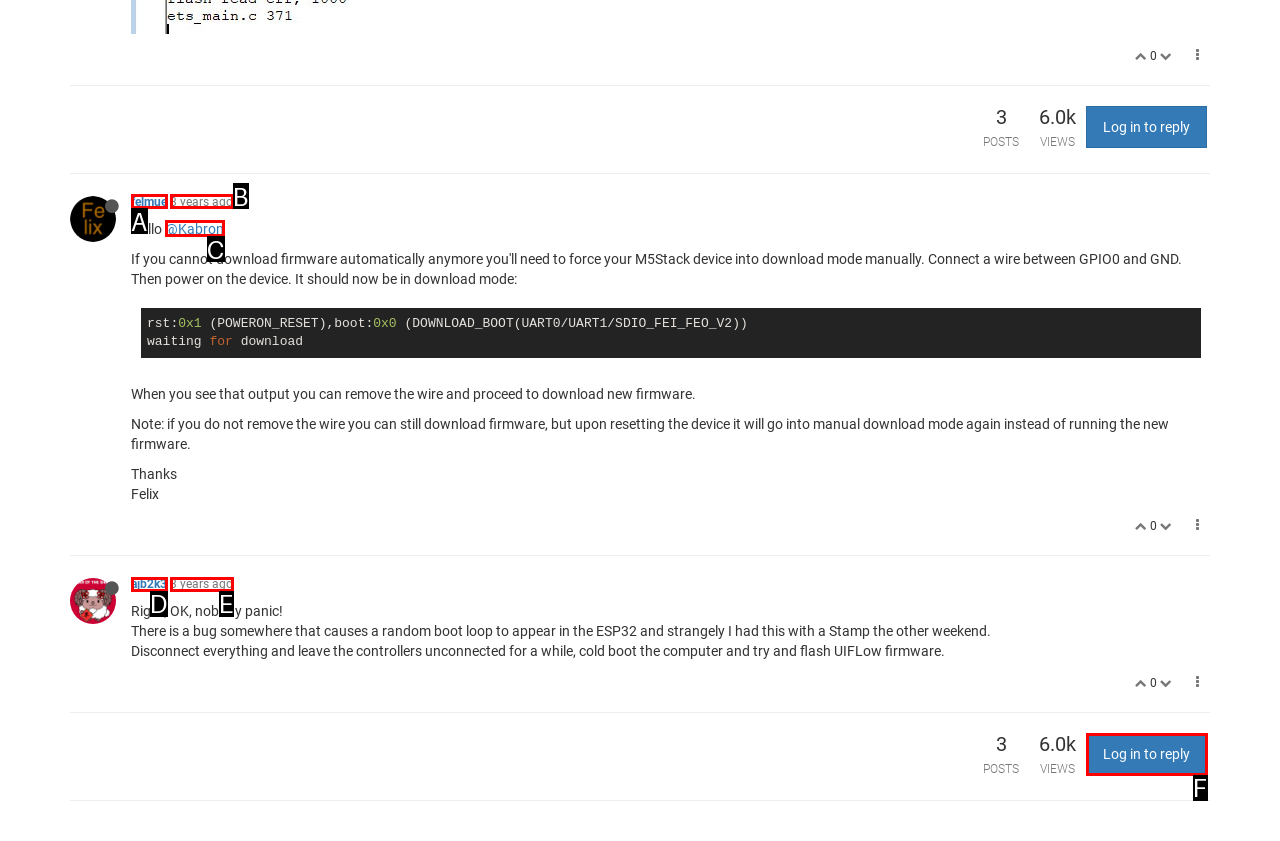Identify the HTML element that corresponds to the description: 3 years ago
Provide the letter of the matching option from the given choices directly.

E